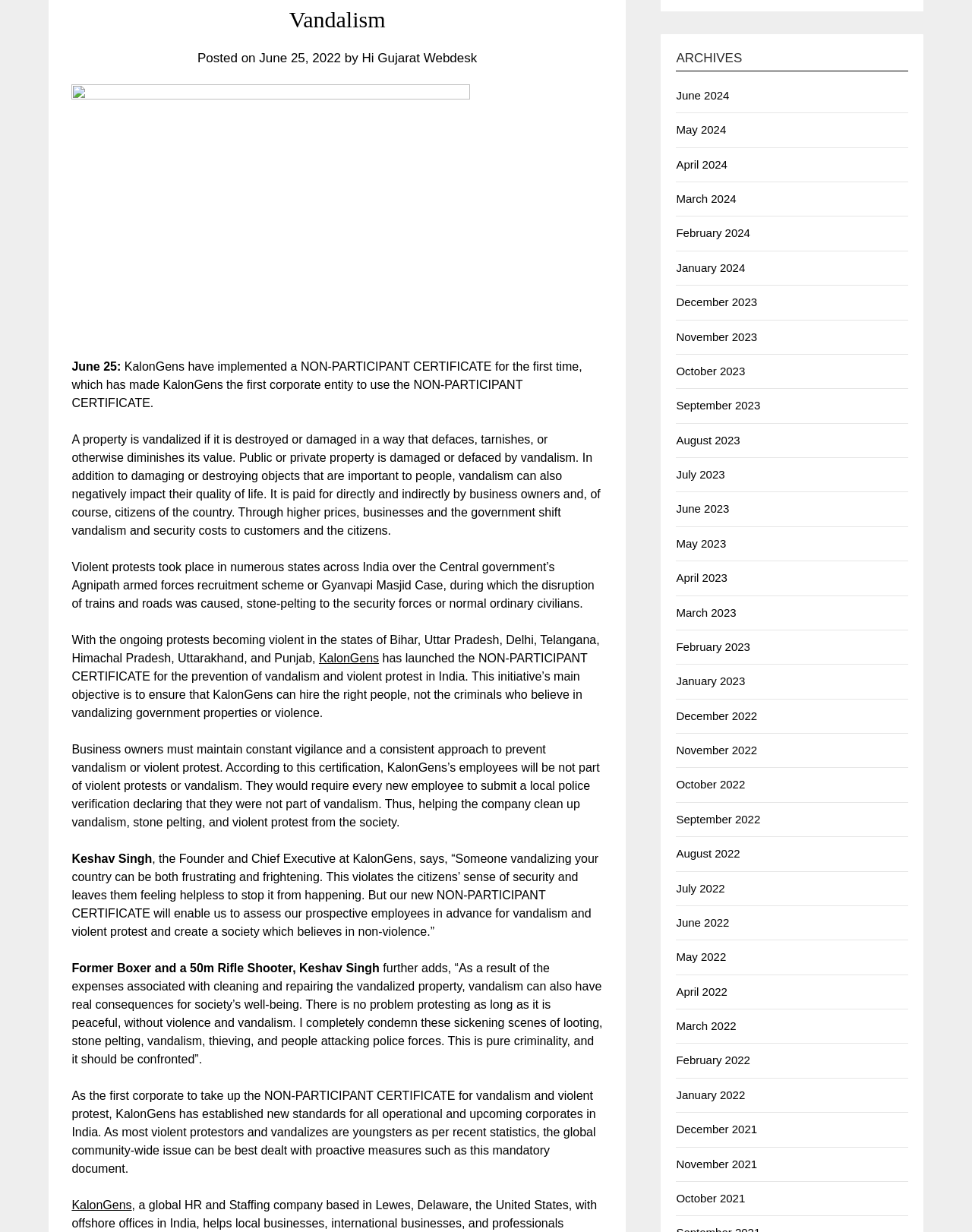What is the date of the posted article?
Using the visual information from the image, give a one-word or short-phrase answer.

June 25, 2022